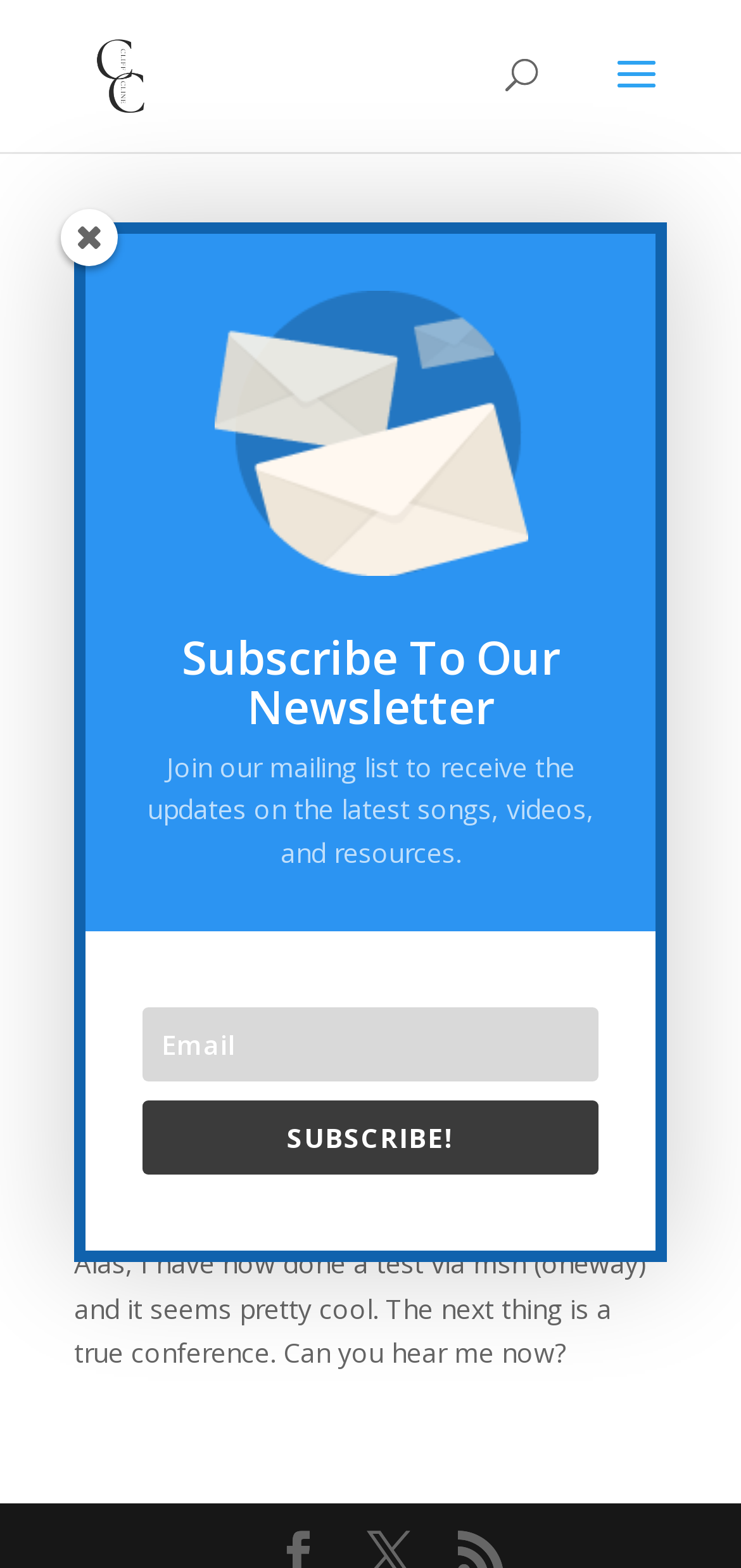Given the element description, predict the bounding box coordinates in the format (top-left x, top-left y, bottom-right x, bottom-right y), using floating point numbers between 0 and 1: news now

None